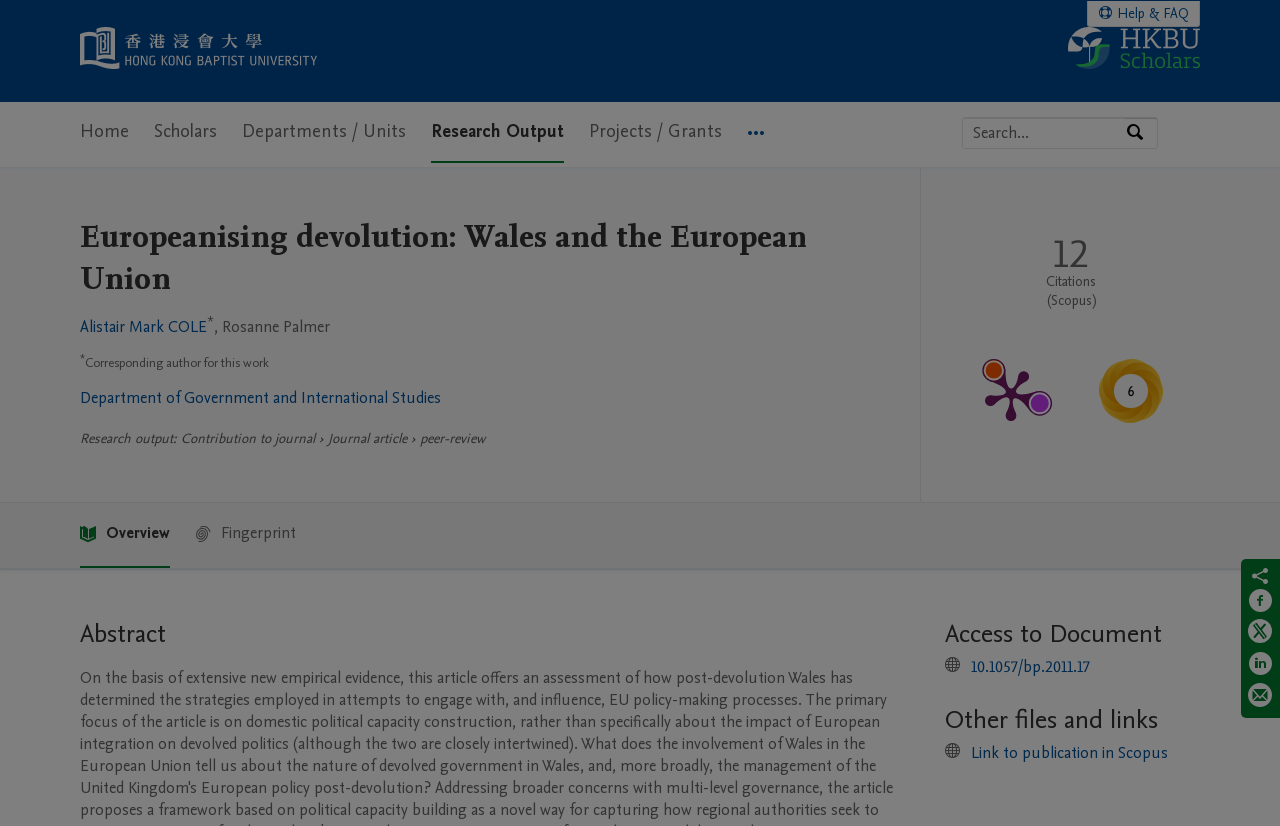Extract the bounding box for the UI element that matches this description: "Hong Kong Baptist University Home".

[0.062, 0.033, 0.248, 0.091]